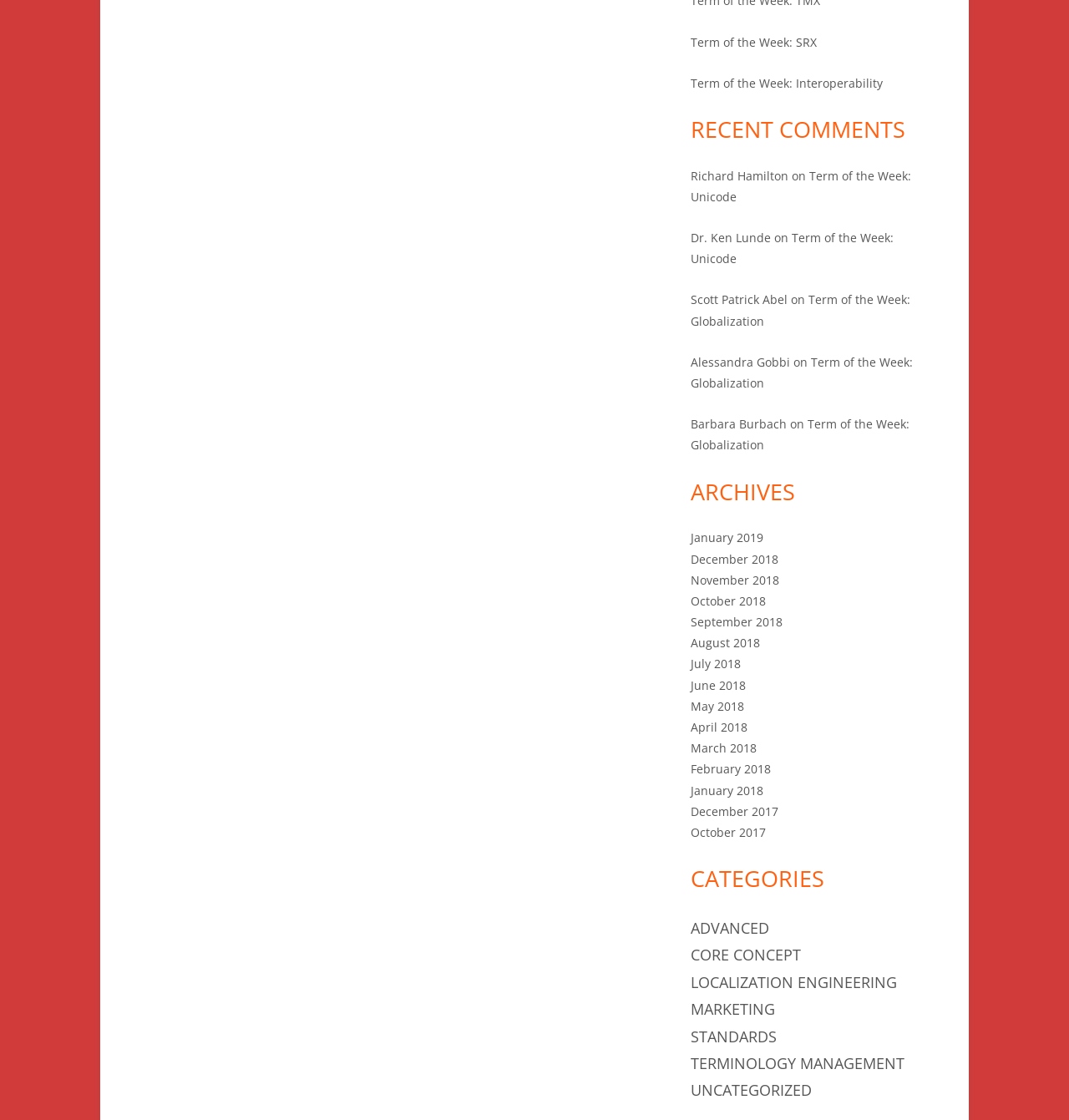Can you show the bounding box coordinates of the region to click on to complete the task described in the instruction: "Explore archives from January 2019"?

[0.646, 0.473, 0.714, 0.487]